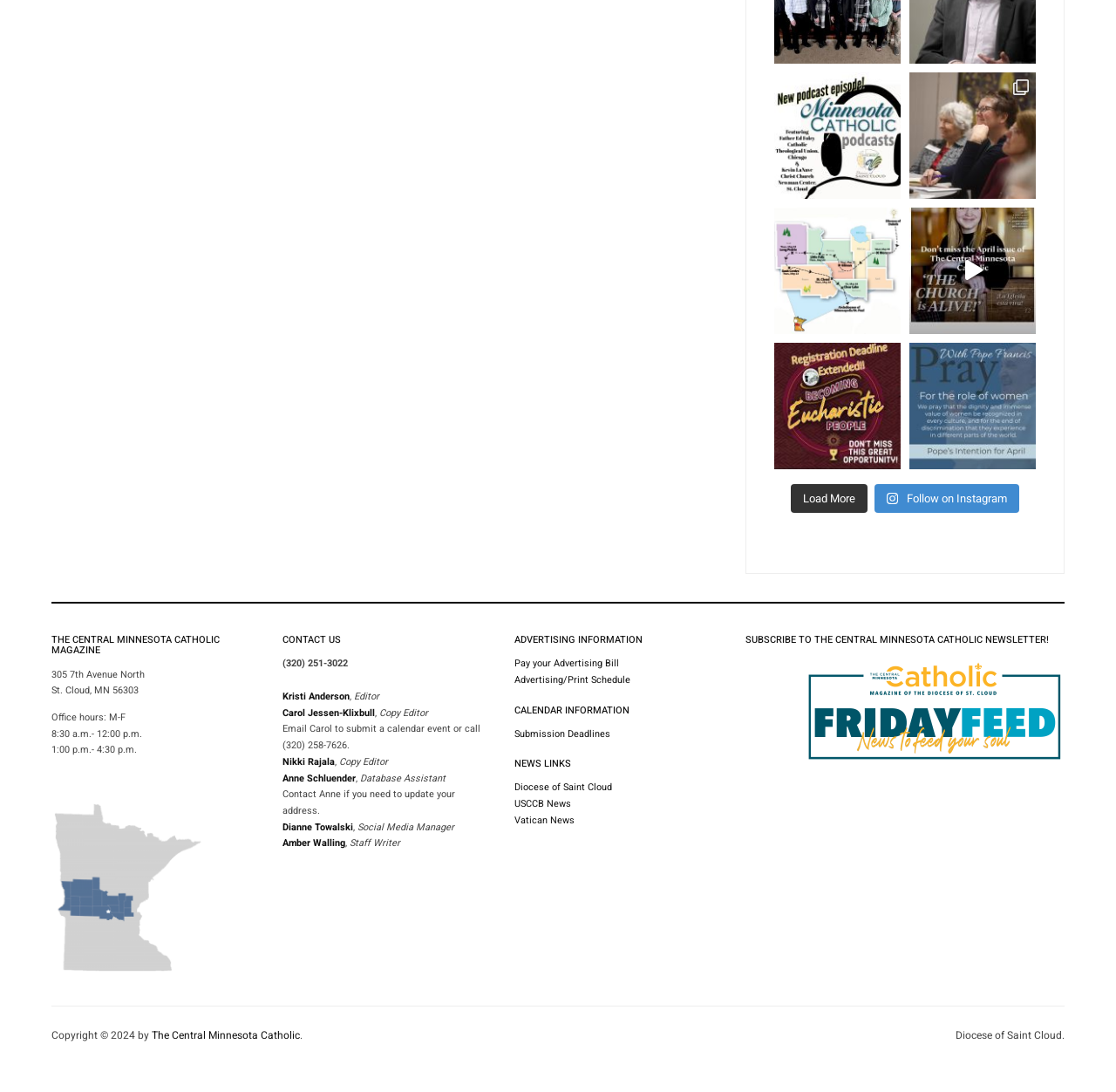Specify the bounding box coordinates of the element's area that should be clicked to execute the given instruction: "Load more posts". The coordinates should be four float numbers between 0 and 1, i.e., [left, top, right, bottom].

[0.709, 0.443, 0.777, 0.47]